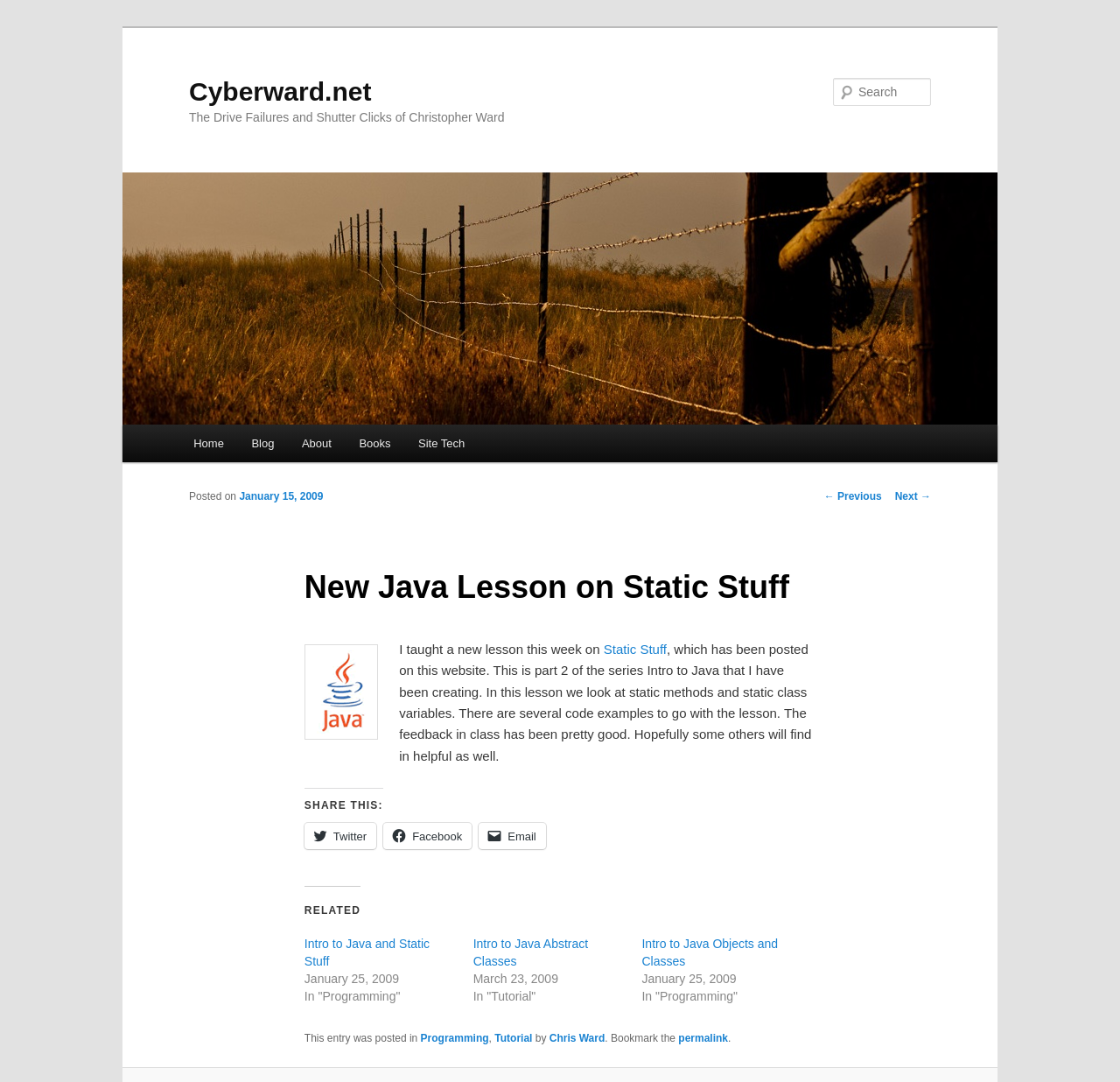Identify the bounding box coordinates of the clickable region required to complete the instruction: "Read the related post 'Intro to Java and Static Stuff'". The coordinates should be given as four float numbers within the range of 0 and 1, i.e., [left, top, right, bottom].

[0.272, 0.866, 0.384, 0.895]